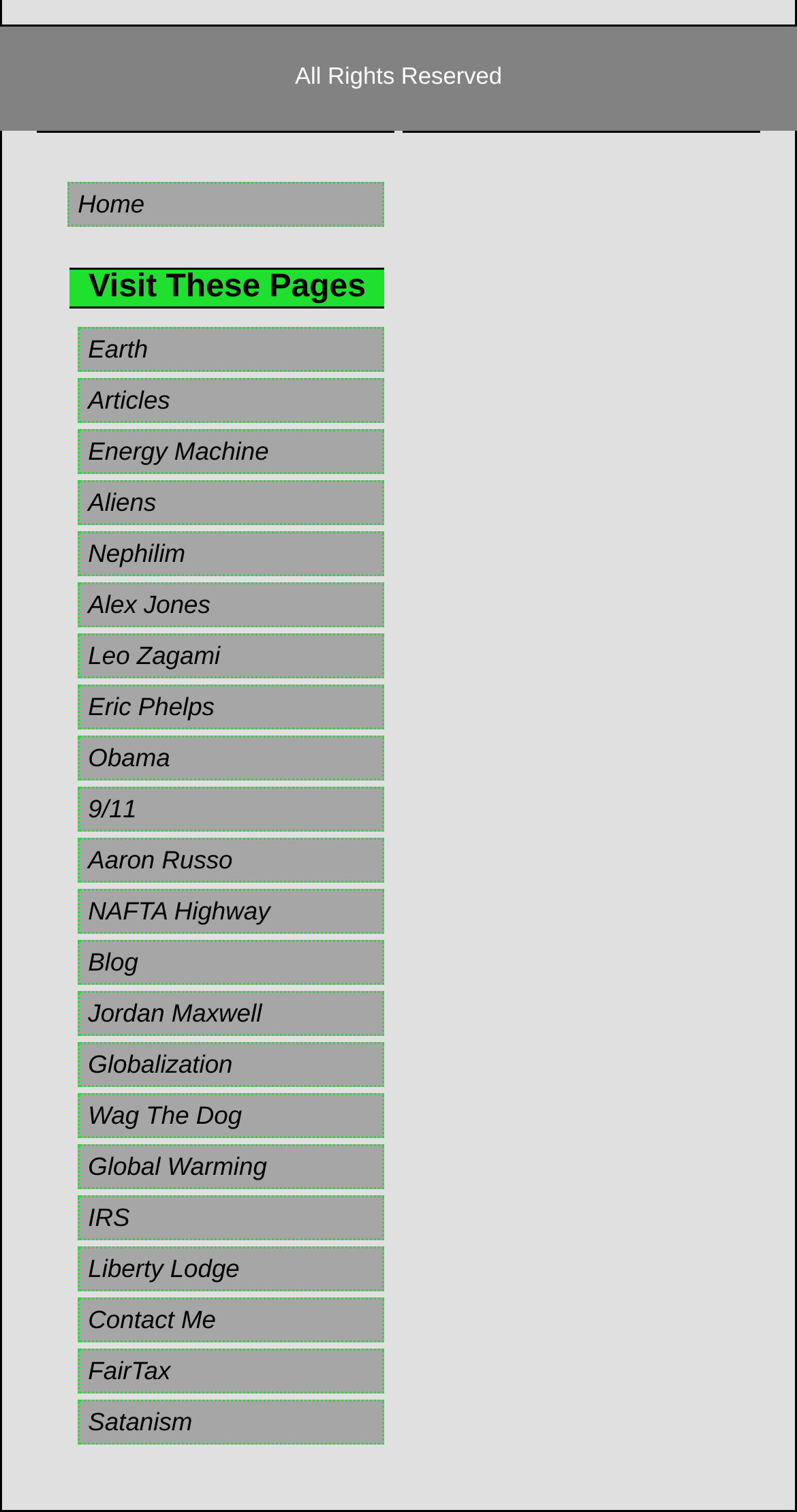Identify the bounding box coordinates for the UI element described as follows: "Facebook". Ensure the coordinates are four float numbers between 0 and 1, formatted as [left, top, right, bottom].

None